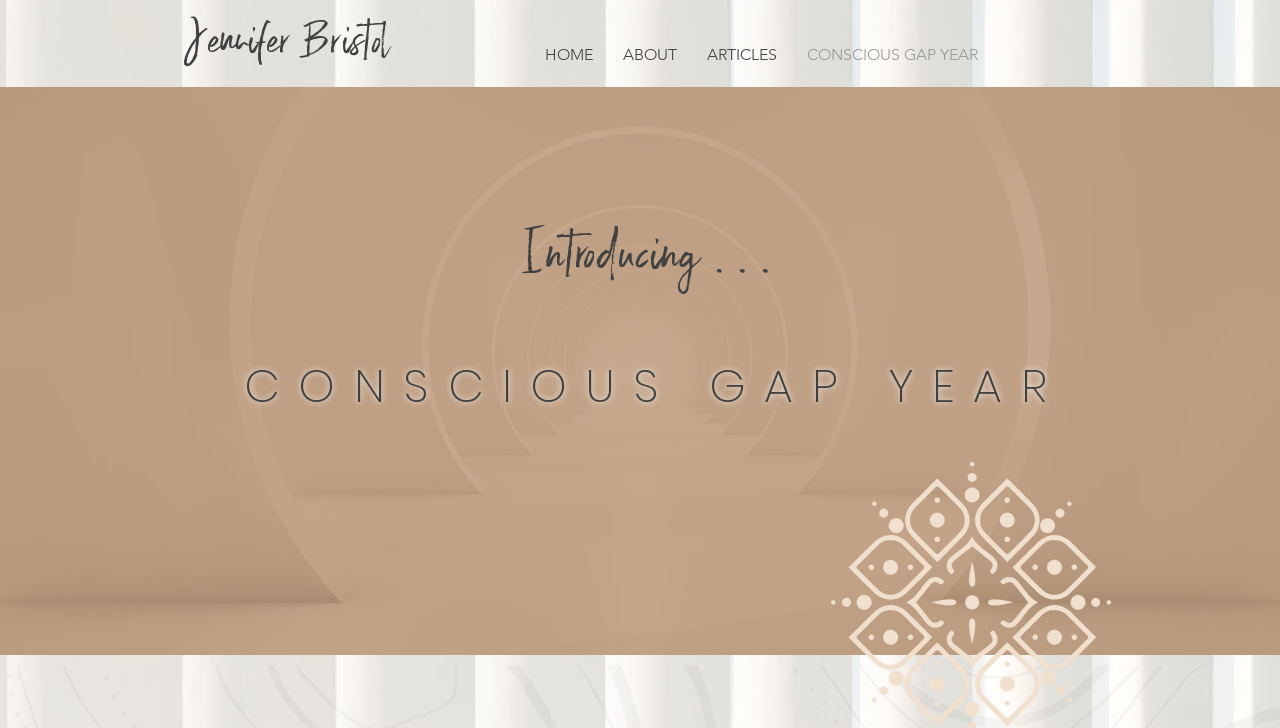Please provide a comprehensive answer to the question based on the screenshot: How many main navigation links are on this webpage?

The navigation section of the webpage contains four links: HOME, ABOUT, ARTICLES, and CONSCIOUS GAP YEAR. These links are the main navigation links on the webpage.